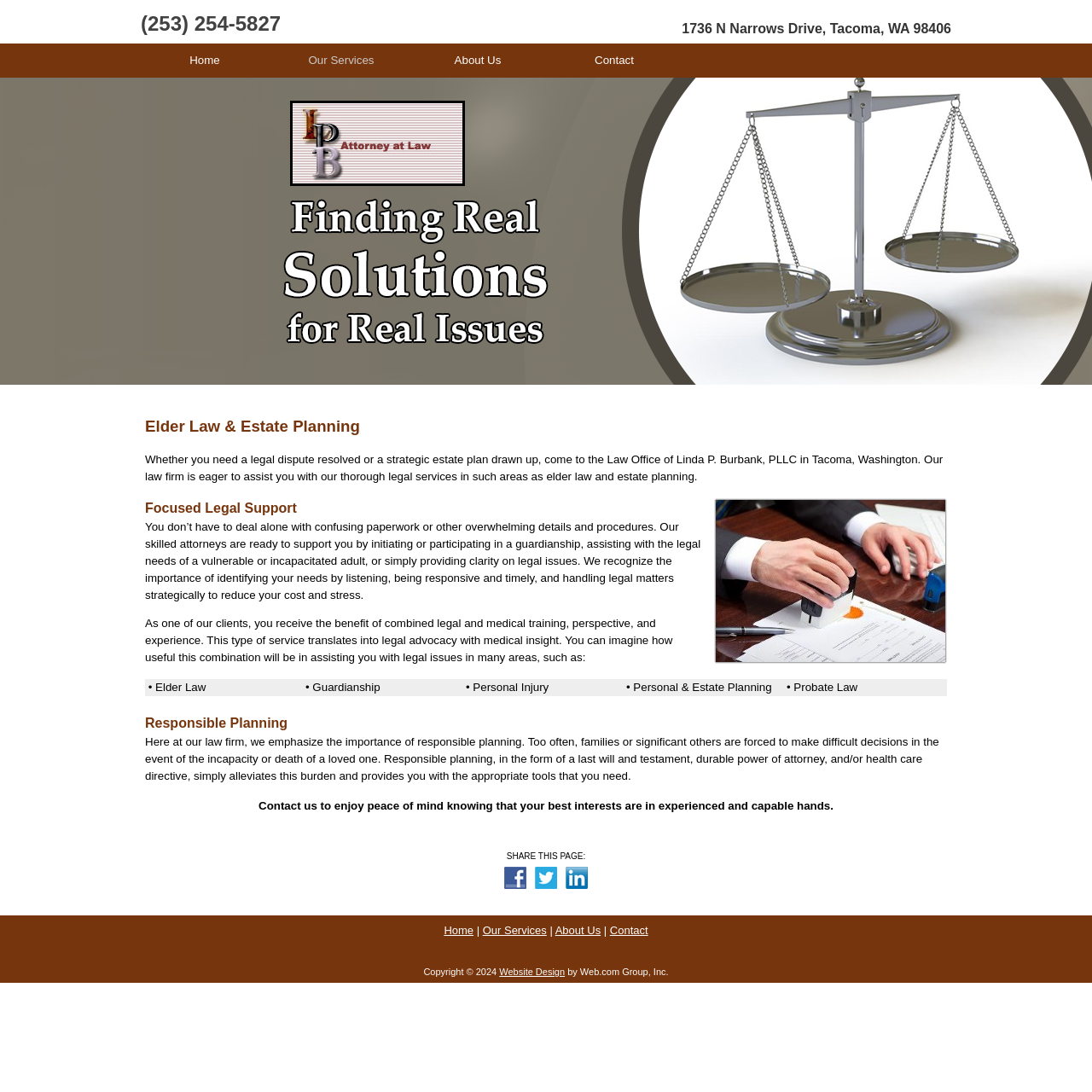Find the bounding box coordinates for the UI element that matches this description: "parent_node: SHARE THIS PAGE:".

[0.462, 0.805, 0.49, 0.816]